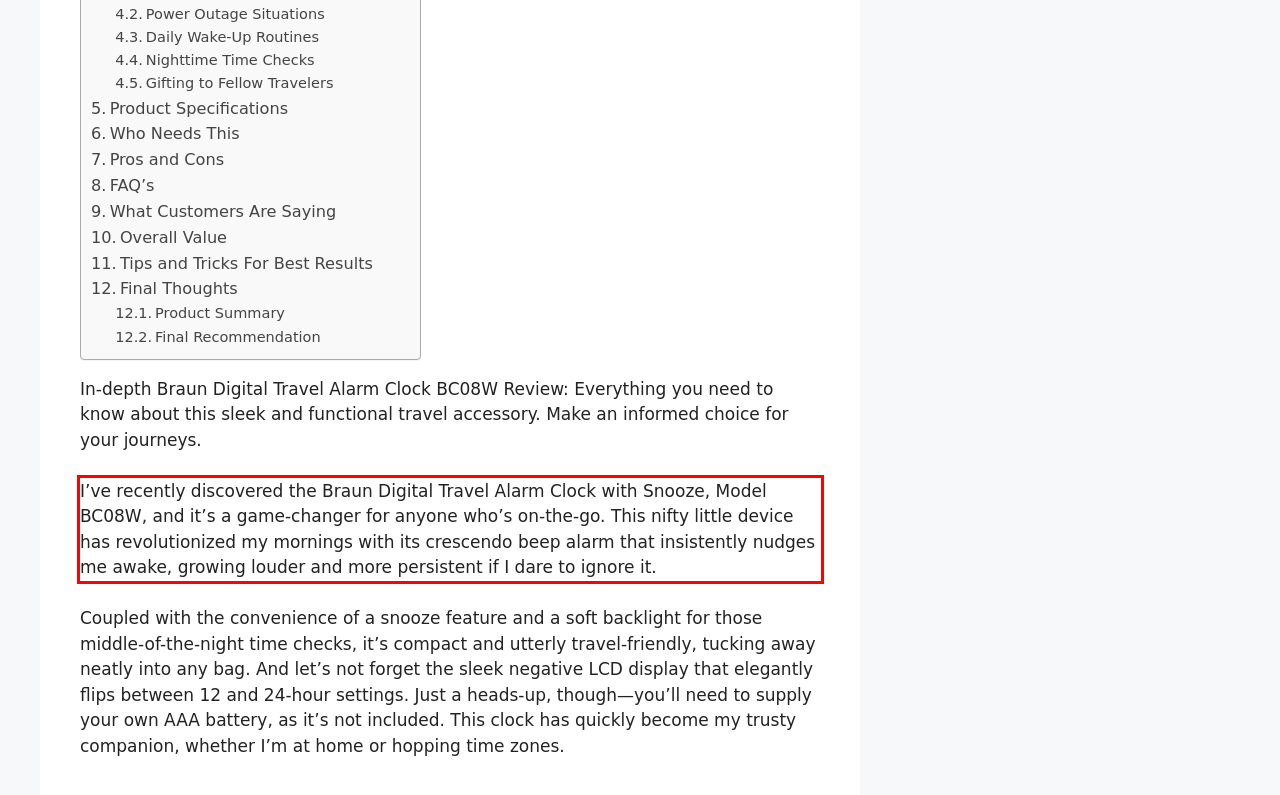There is a UI element on the webpage screenshot marked by a red bounding box. Extract and generate the text content from within this red box.

I’ve recently discovered the Braun Digital Travel Alarm Clock with Snooze, Model BC08W, and it’s a game-changer for anyone who’s on-the-go. This nifty little device has revolutionized my mornings with its crescendo beep alarm that insistently nudges me awake, growing louder and more persistent if I dare to ignore it.